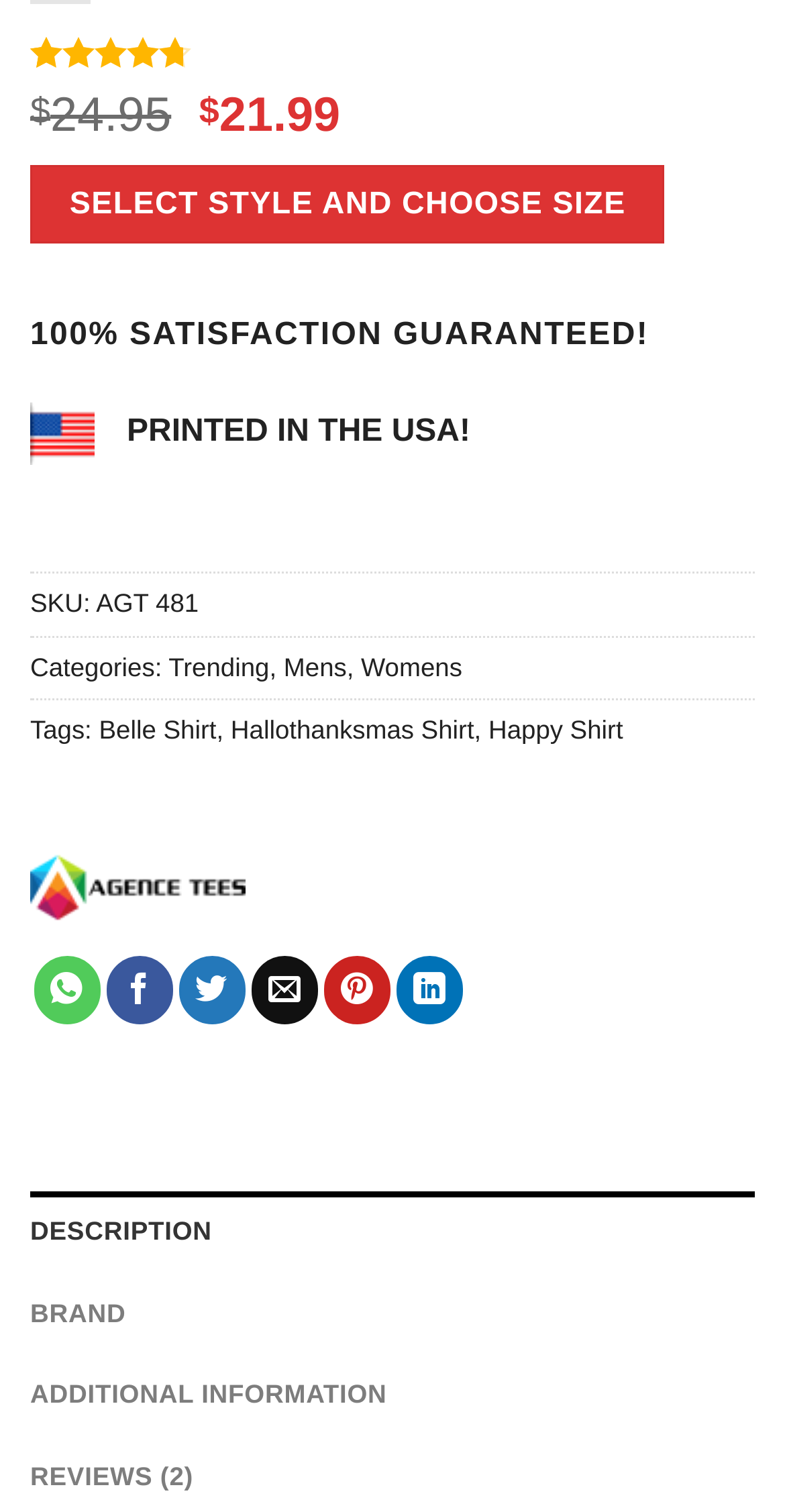What is the category of the product?
Provide a concise answer using a single word or phrase based on the image.

Mens, Womens